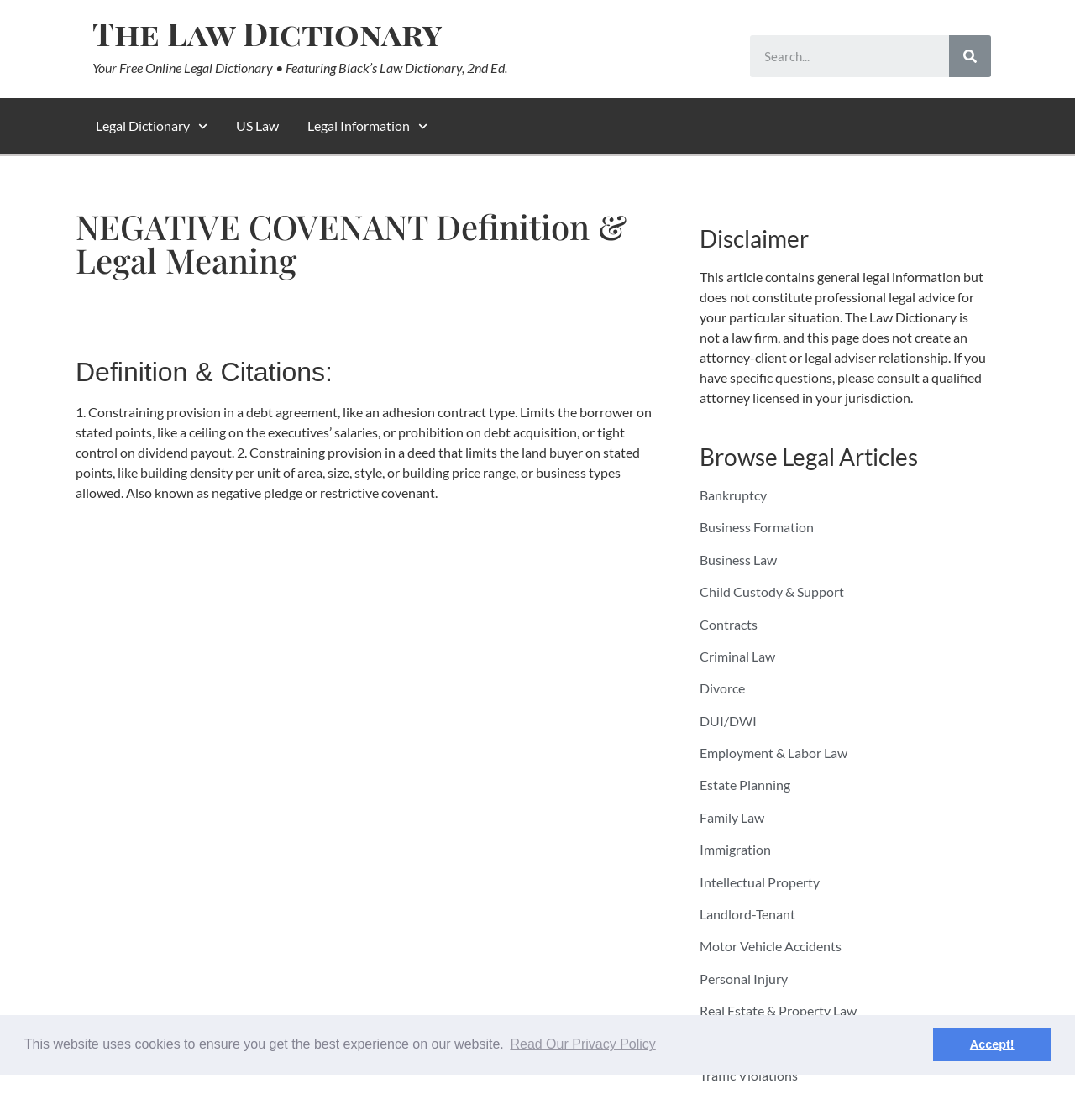Use a single word or phrase to answer the question:
What is the purpose of the search box?

To search legal terms